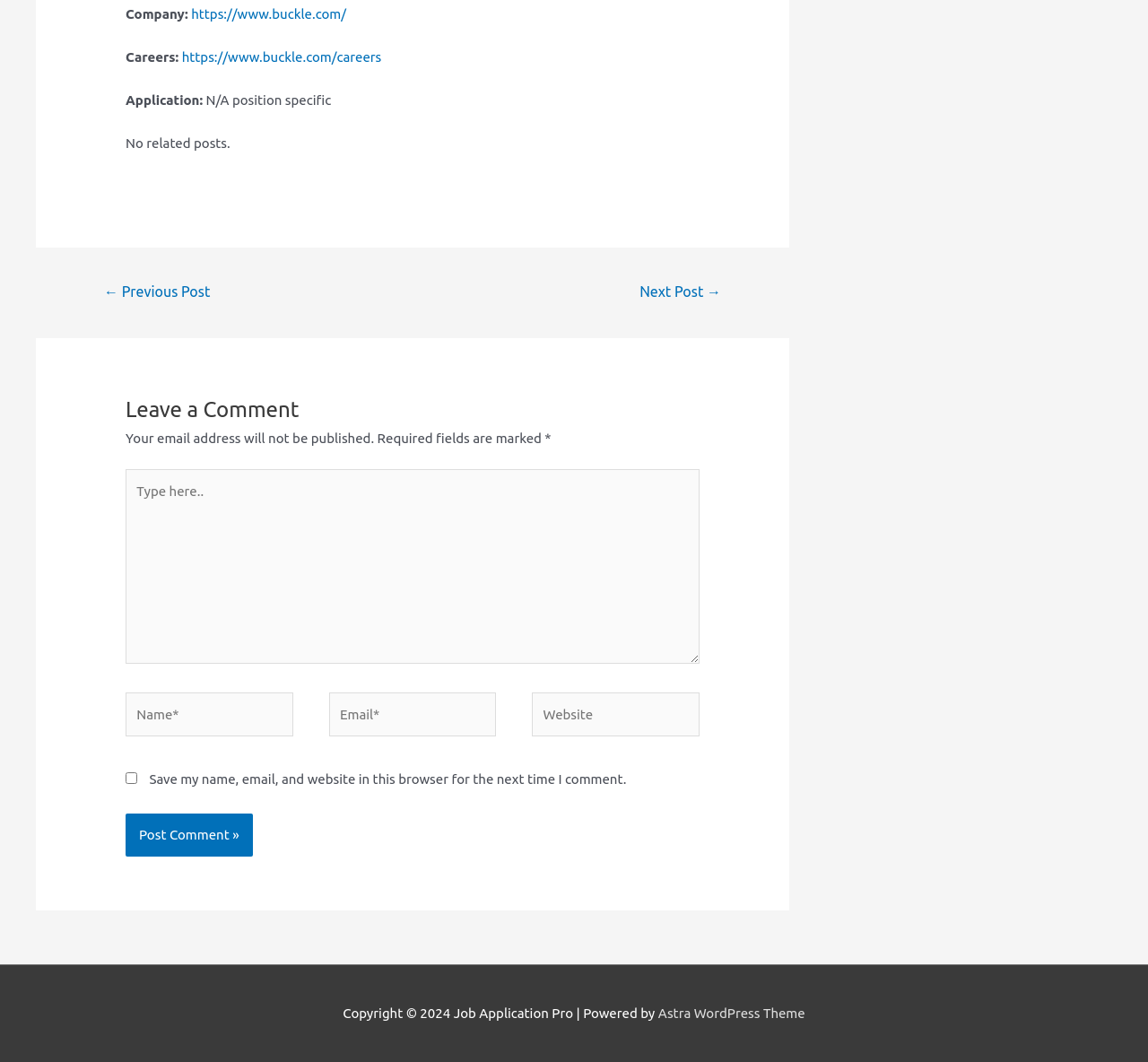Identify the bounding box coordinates for the element that needs to be clicked to fulfill this instruction: "Post a comment". Provide the coordinates in the format of four float numbers between 0 and 1: [left, top, right, bottom].

[0.109, 0.766, 0.22, 0.807]